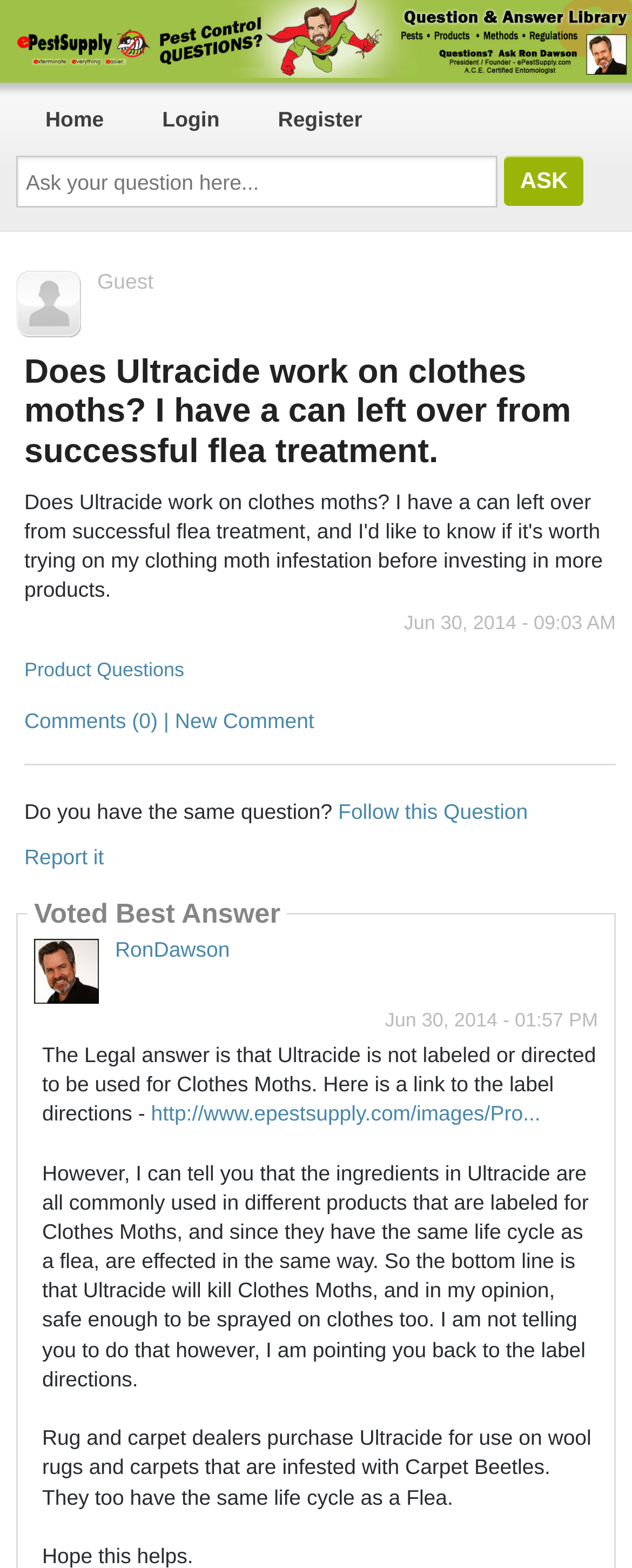Can you pinpoint the bounding box coordinates for the clickable element required for this instruction: "Click the 'Login' link"? The coordinates should be four float numbers between 0 and 1, i.e., [left, top, right, bottom].

[0.236, 0.053, 0.368, 0.099]